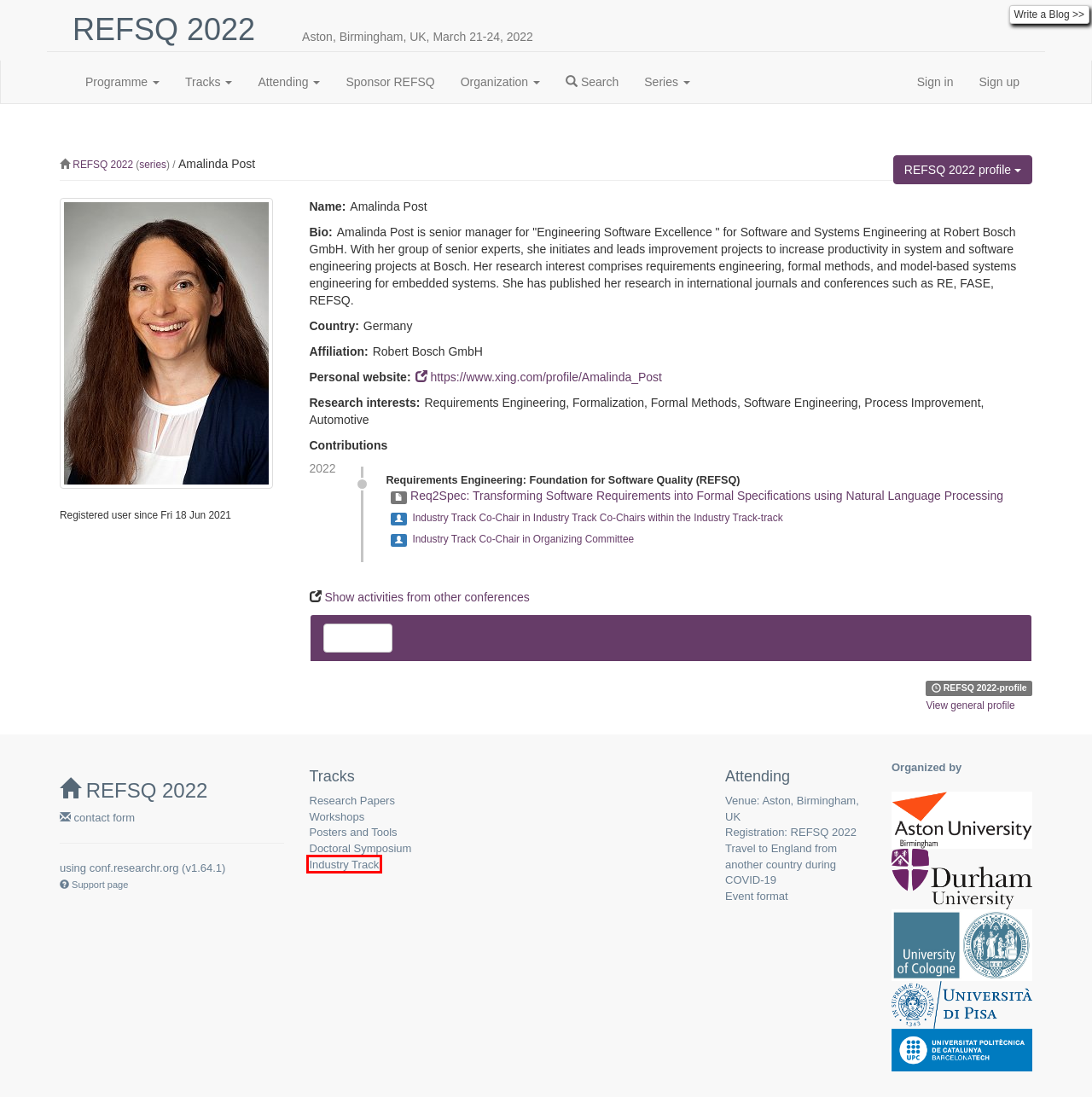You have a screenshot showing a webpage with a red bounding box around a UI element. Choose the webpage description that best matches the new page after clicking the highlighted element. Here are the options:
A. conf.researchr.org conference management system -
B. REFSQ 2022 - Workshops  - REFSQ 2022
C. Become a sponsor of REFSQ’22 - REFSQ 2022
D. REFSQ 2022 - Industry Track - REFSQ 2022
E. Registration: REFSQ 2022 - REFSQ 2022
F. REFSQ 2022 - Posters and Tools  - REFSQ 2022
G. Amalinda Post -
H. Travel to England from another country during COVID-19 - REFSQ 2022

D